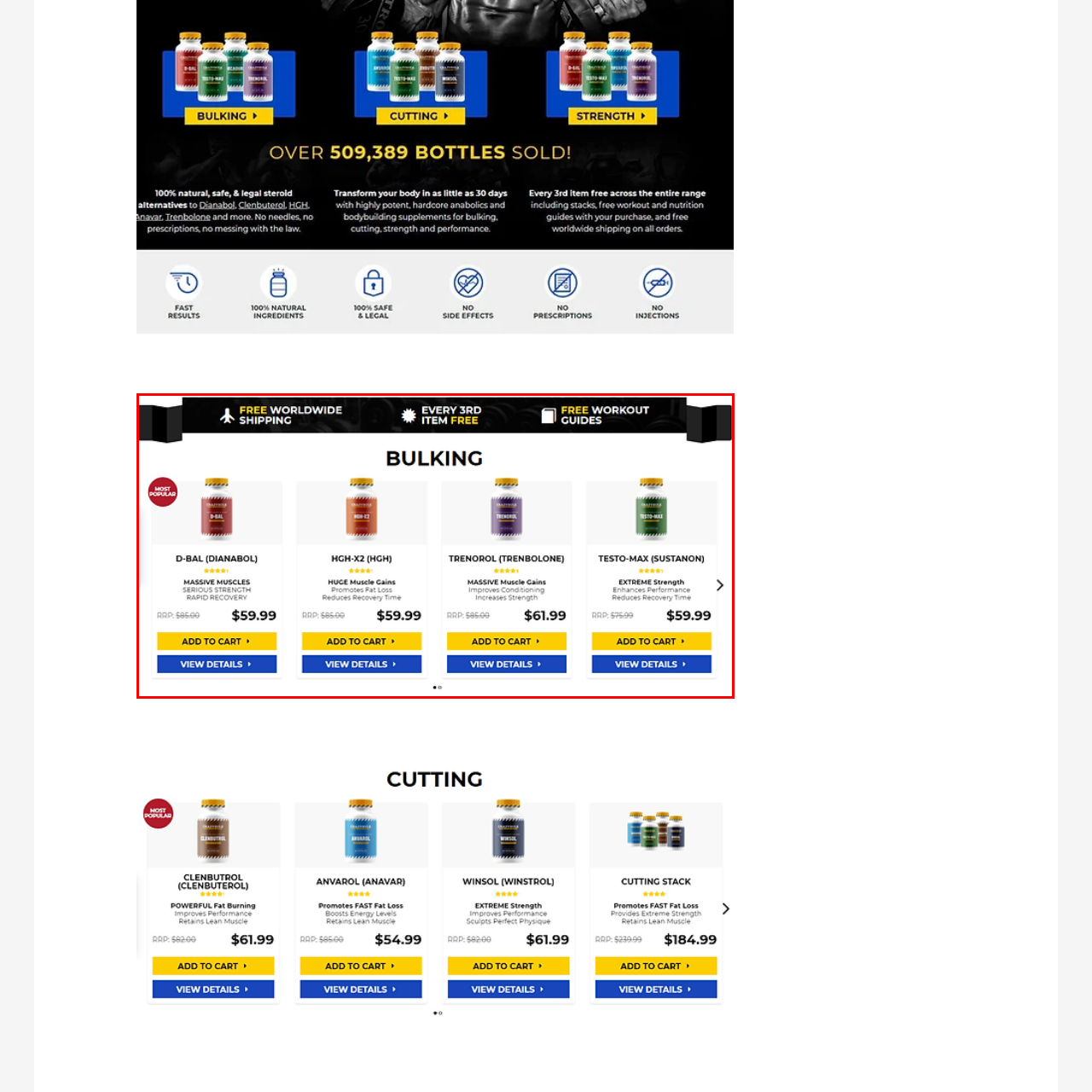How many bottles are featured in the BULKING section?
Examine the content inside the red bounding box in the image and provide a thorough answer to the question based on that visual information.

The caption explicitly lists four bottles in the BULKING section: D-BAL, HGH-X2, Trenorol, and Testo-Max, which are all supplement products designed to enhance muscle growth and recovery.